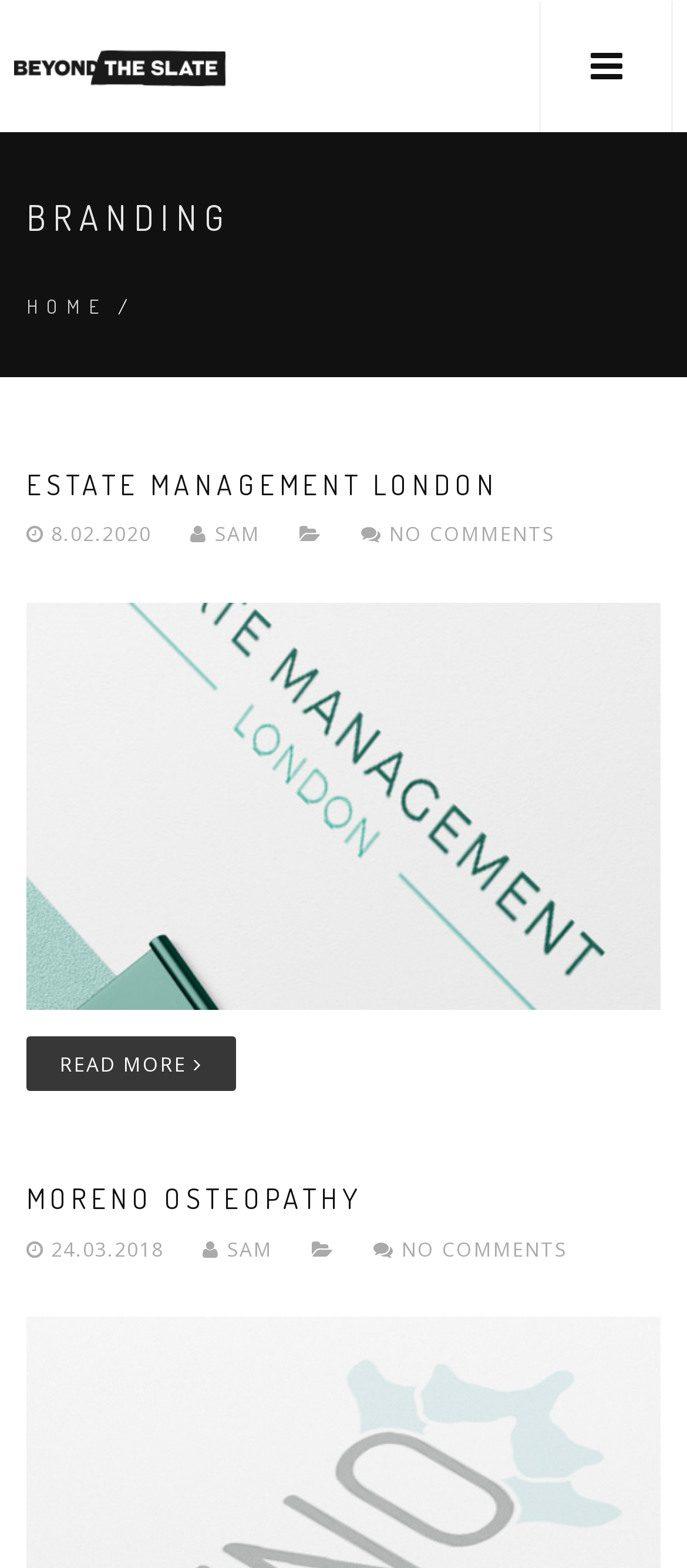Find the bounding box coordinates for the HTML element described as: "sam". The coordinates should consist of four float values between 0 and 1, i.e., [left, top, right, bottom].

[0.277, 0.332, 0.39, 0.348]